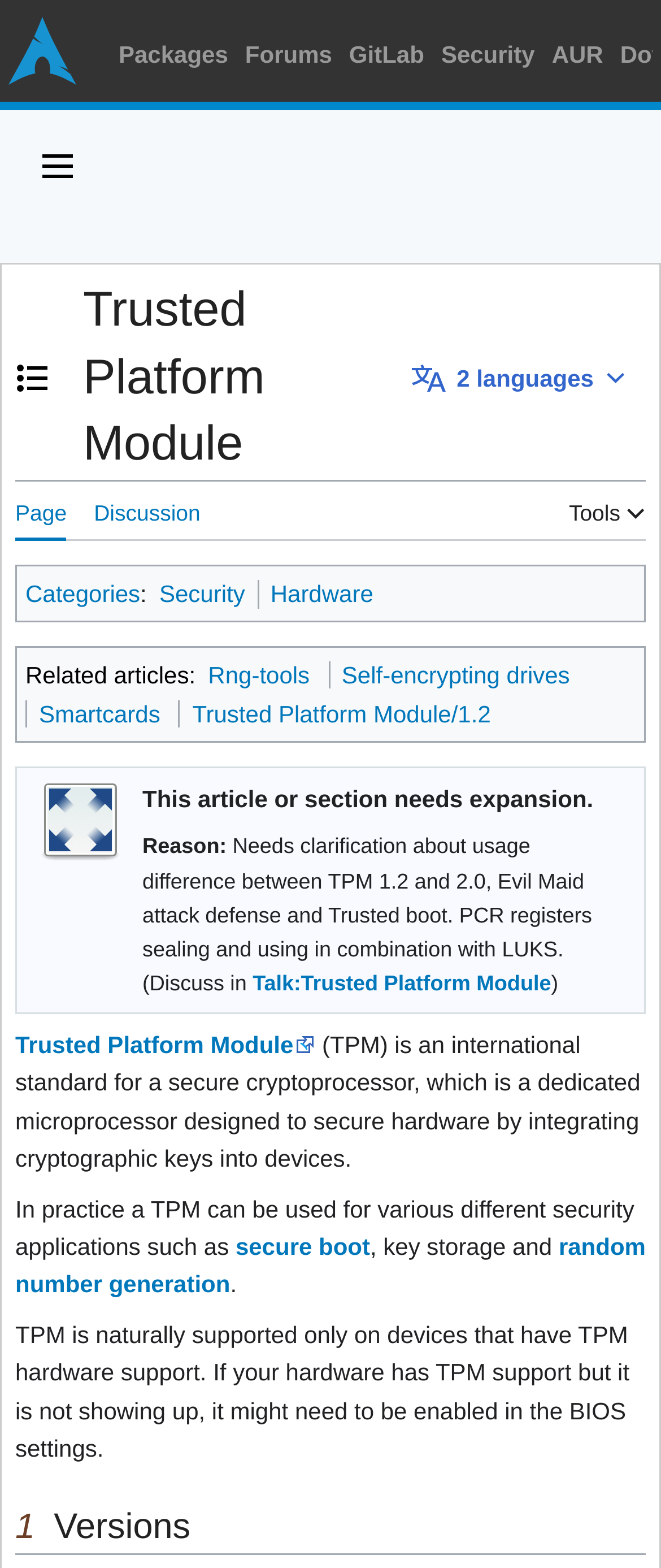Determine the bounding box coordinates of the element's region needed to click to follow the instruction: "Read the 'Trusted Platform Module' article". Provide these coordinates as four float numbers between 0 and 1, formatted as [left, top, right, bottom].

[0.023, 0.658, 0.477, 0.675]